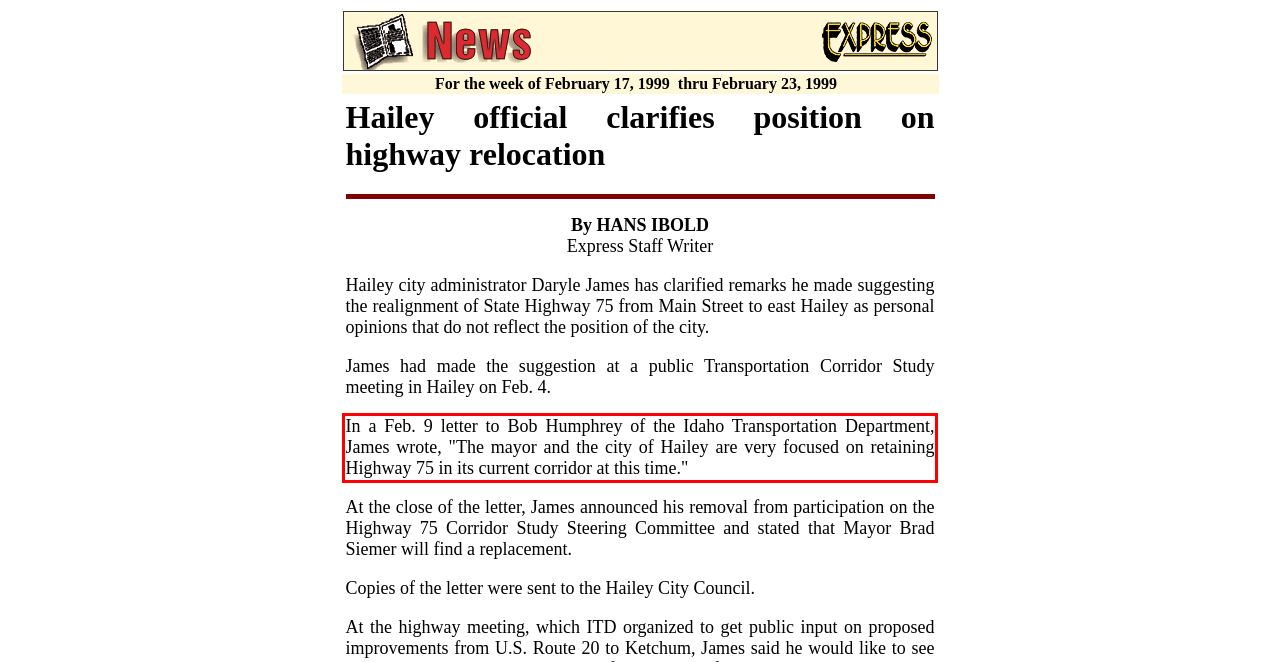Analyze the screenshot of a webpage where a red rectangle is bounding a UI element. Extract and generate the text content within this red bounding box.

In a Feb. 9 letter to Bob Humphrey of the Idaho Transportation Department, James wrote, "The mayor and the city of Hailey are very focused on retaining Highway 75 in its current corridor at this time."